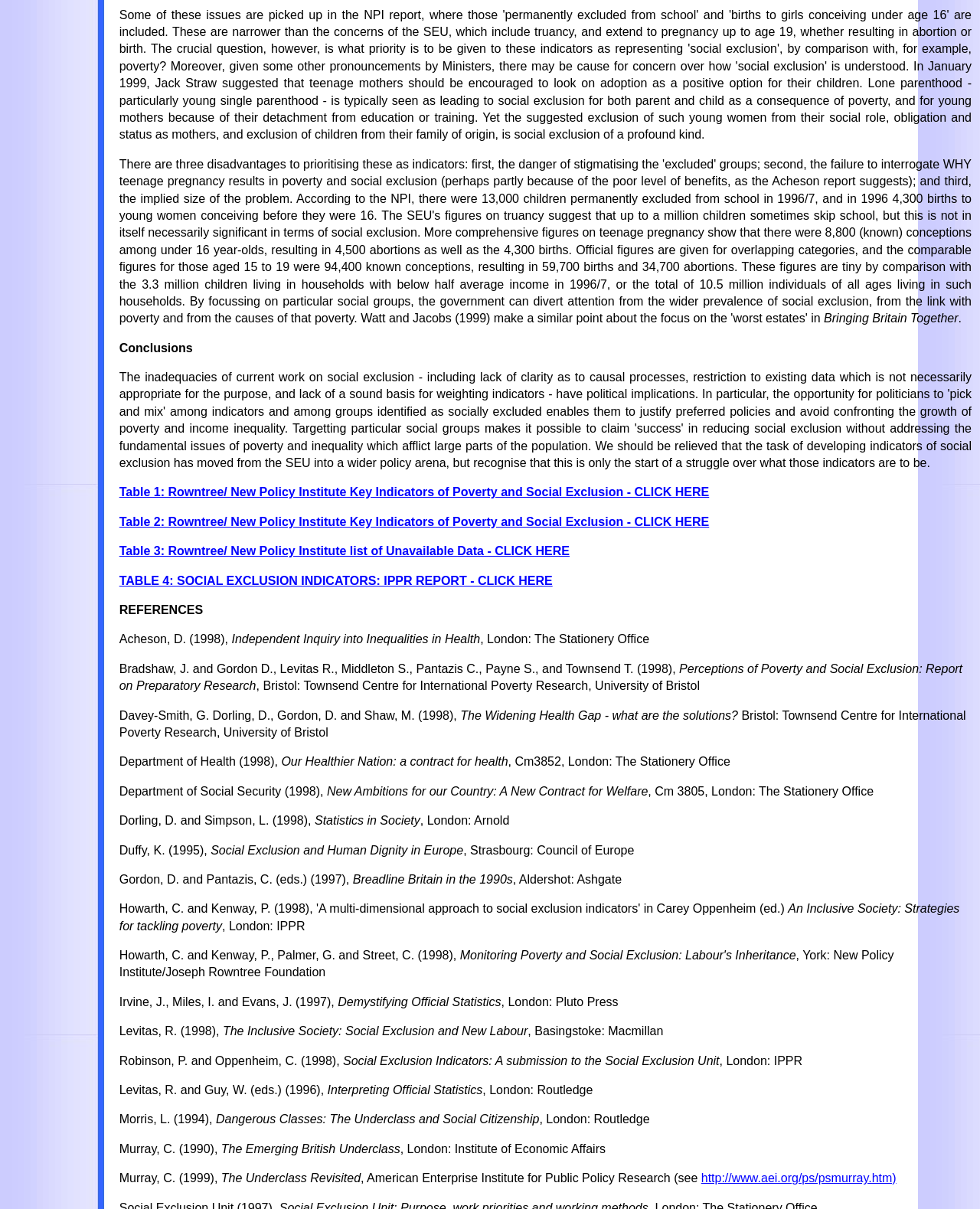What is the title of the report by the Department of Health?
Look at the webpage screenshot and answer the question with a detailed explanation.

I found the reference to the report by the Department of Health in the webpage content, and the title of the report is 'Our Healthier Nation: a contract for health'.